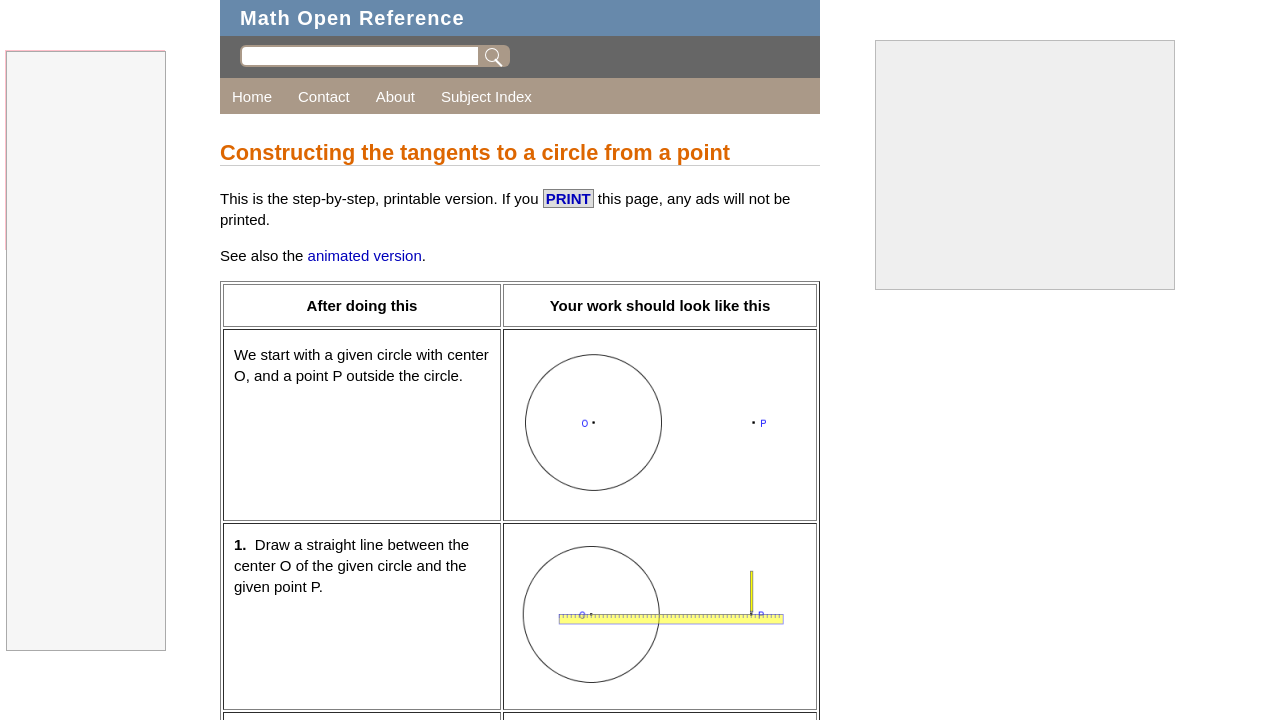Pinpoint the bounding box coordinates of the area that should be clicked to complete the following instruction: "View animated version". The coordinates must be given as four float numbers between 0 and 1, i.e., [left, top, right, bottom].

[0.24, 0.343, 0.33, 0.366]